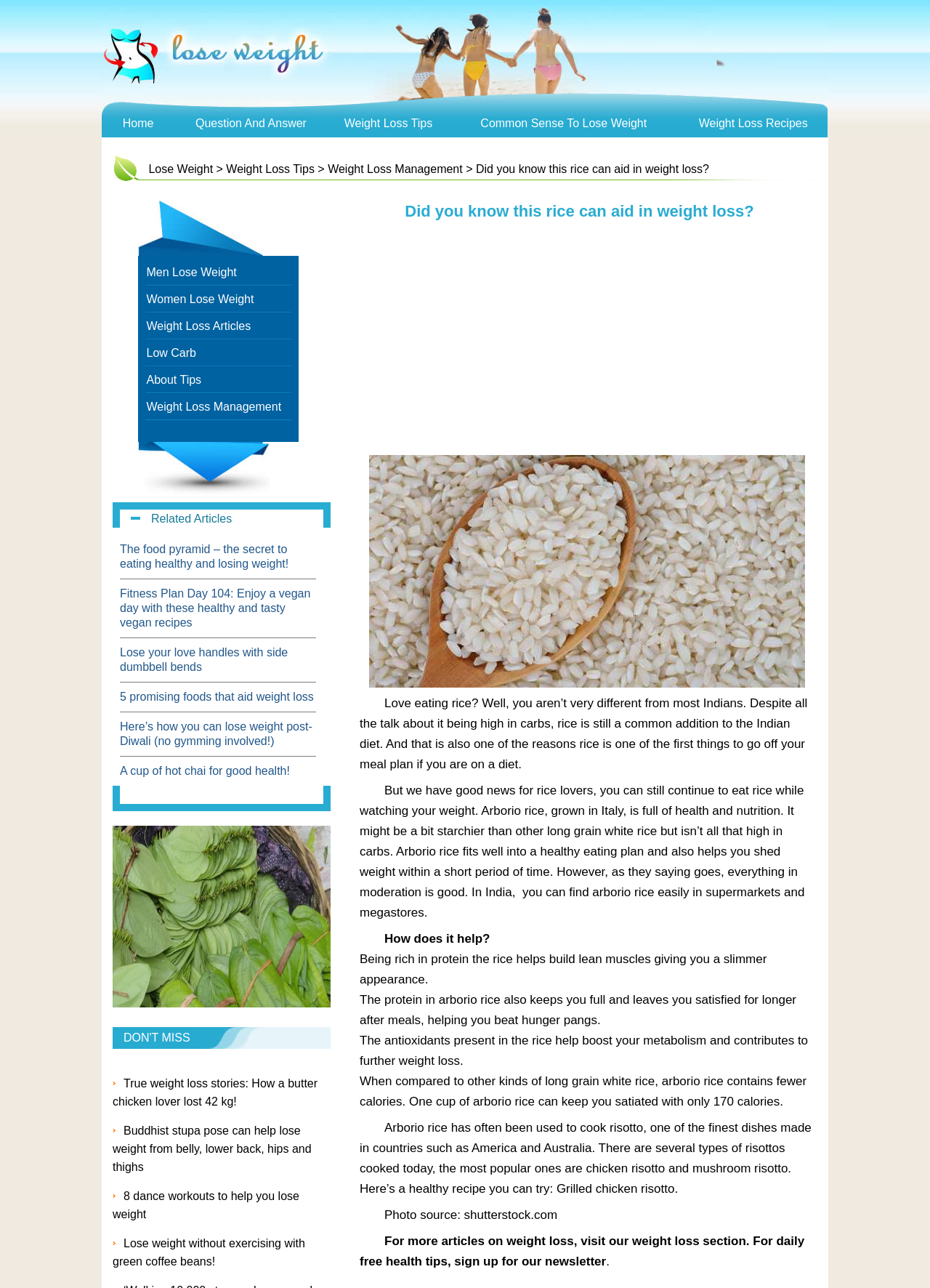Based on the element description Low Carb, identify the bounding box coordinates for the UI element. The coordinates should be in the format (top-left x, top-left y, bottom-right x, bottom-right y) and within the 0 to 1 range.

[0.156, 0.264, 0.313, 0.284]